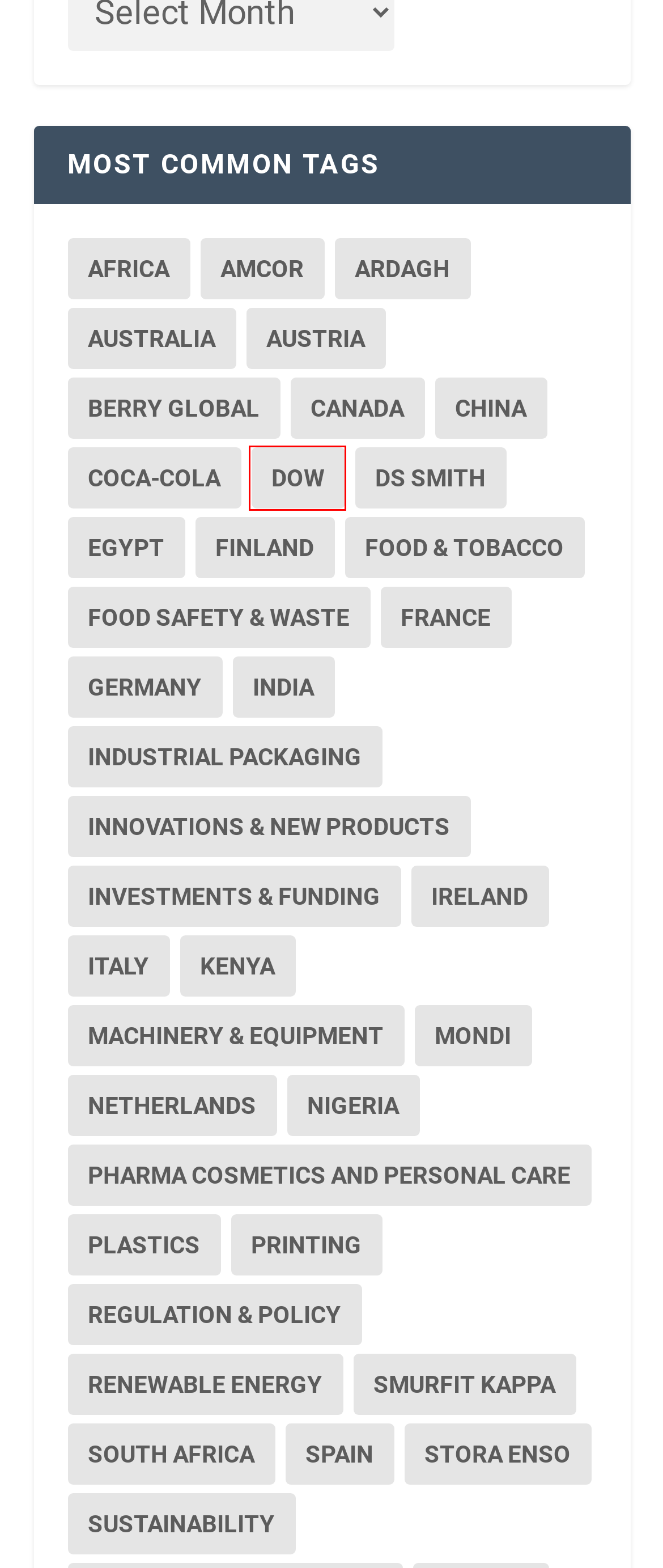Look at the screenshot of a webpage that includes a red bounding box around a UI element. Select the most appropriate webpage description that matches the page seen after clicking the highlighted element. Here are the candidates:
A. Austria | Sustainability Middle East & Africa Magazine
B. Finland | Sustainability Middle East & Africa Magazine
C. Pharma cosmetics and personal care | Sustainability Middle East & Africa Magazine
D. Berry Global | Sustainability Middle East & Africa Magazine
E. Africa | Sustainability Middle East & Africa Magazine
F. Nigeria | Sustainability Middle East & Africa Magazine
G. Dow | Sustainability Middle East & Africa Magazine
H. Italy | Sustainability Middle East & Africa Magazine

G